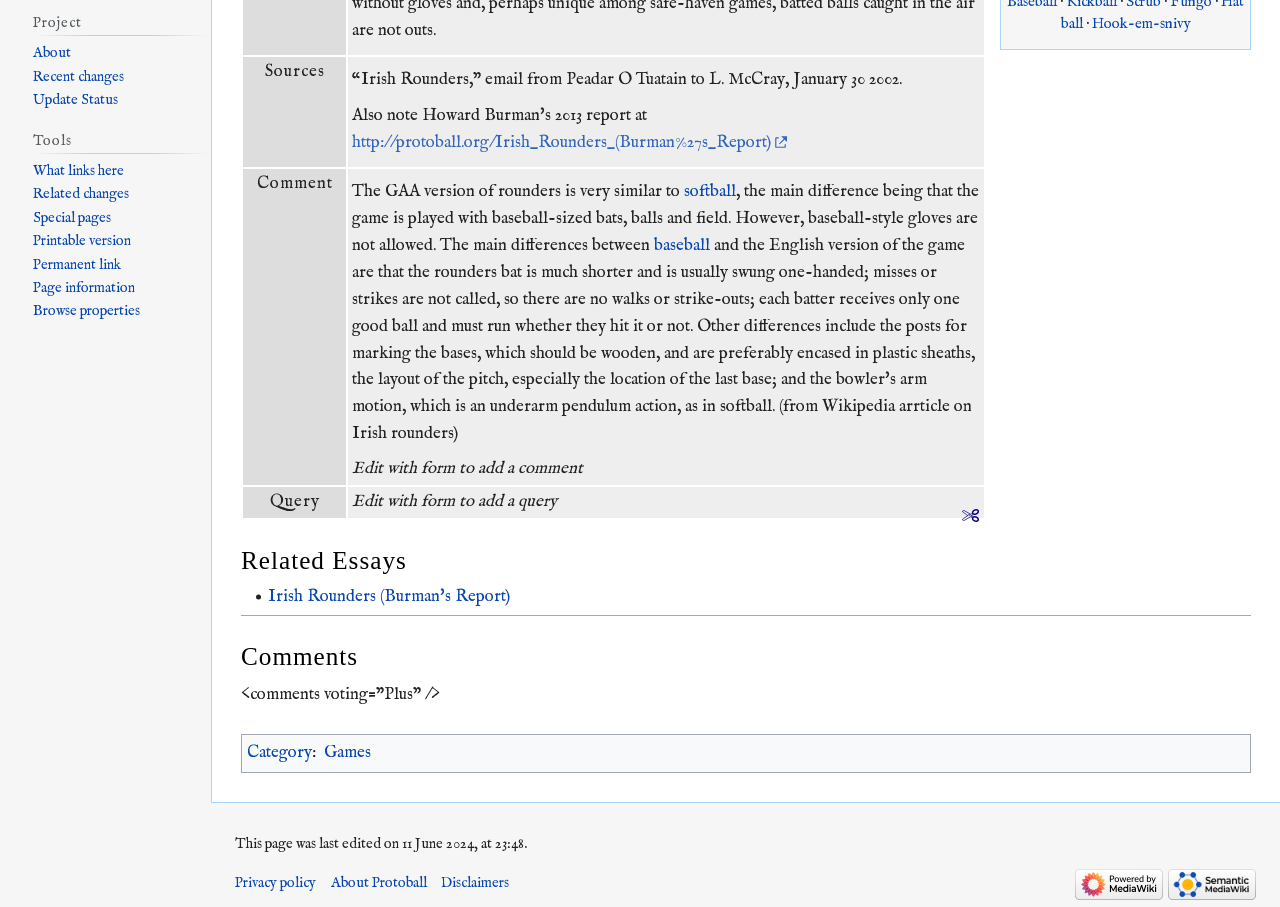Extract the bounding box coordinates for the UI element described by the text: "Games". The coordinates should be in the form of [left, top, right, bottom] with values between 0 and 1.

[0.253, 0.818, 0.29, 0.841]